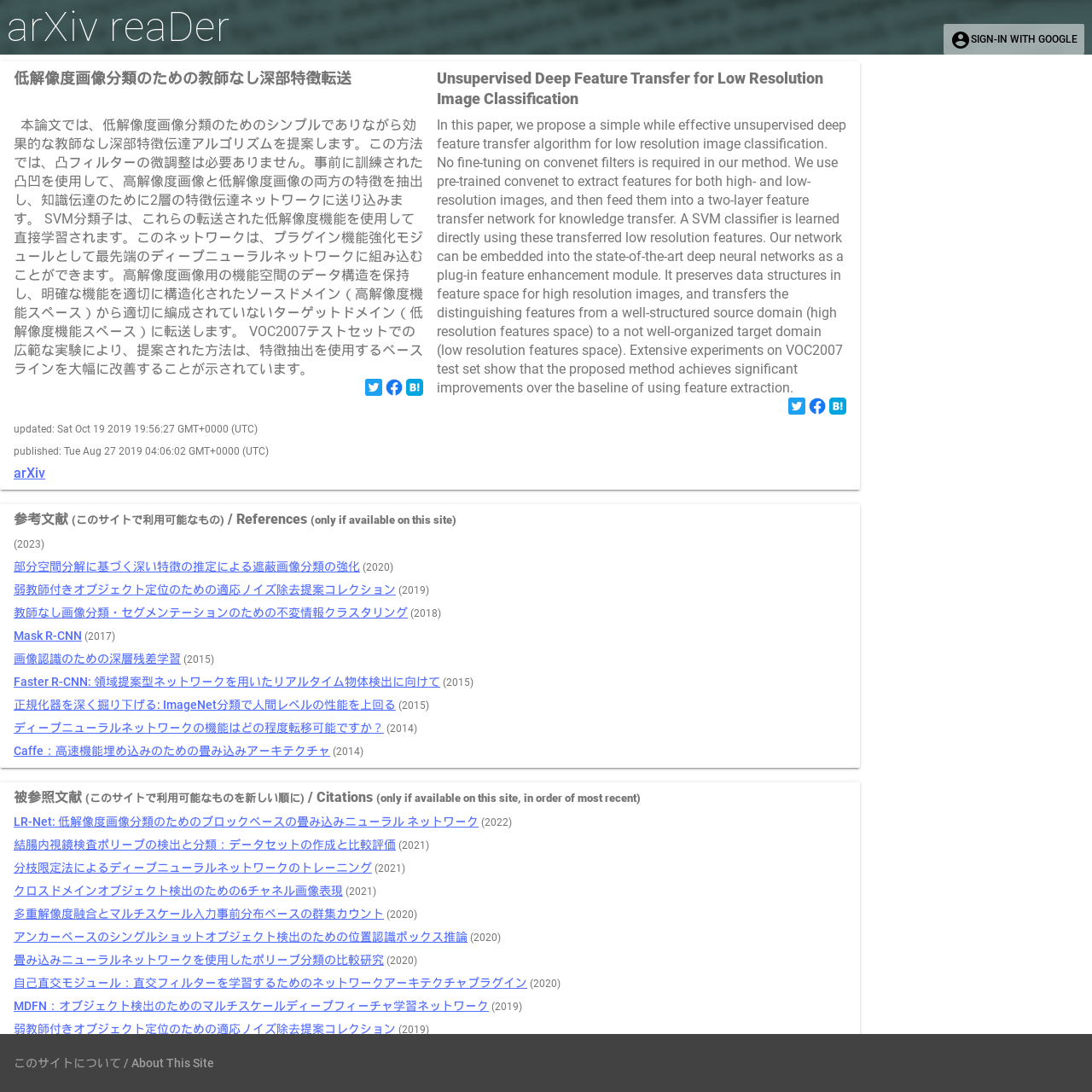Please provide a one-word or phrase answer to the question: 
What is the proposed algorithm for?

Low resolution image classification